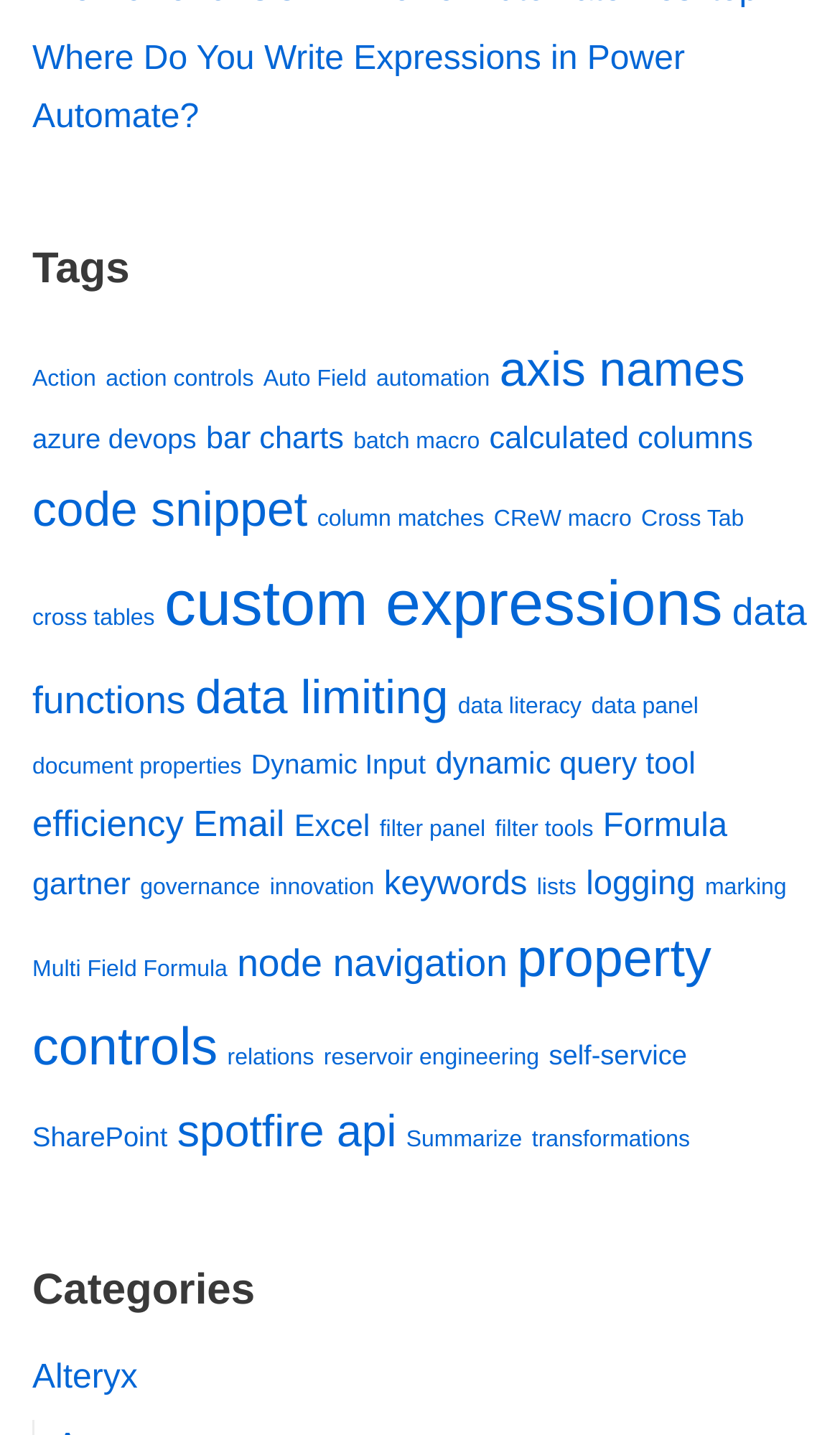Identify the bounding box coordinates of the clickable region to carry out the given instruction: "Learn about 'axis names'".

[0.595, 0.239, 0.887, 0.276]